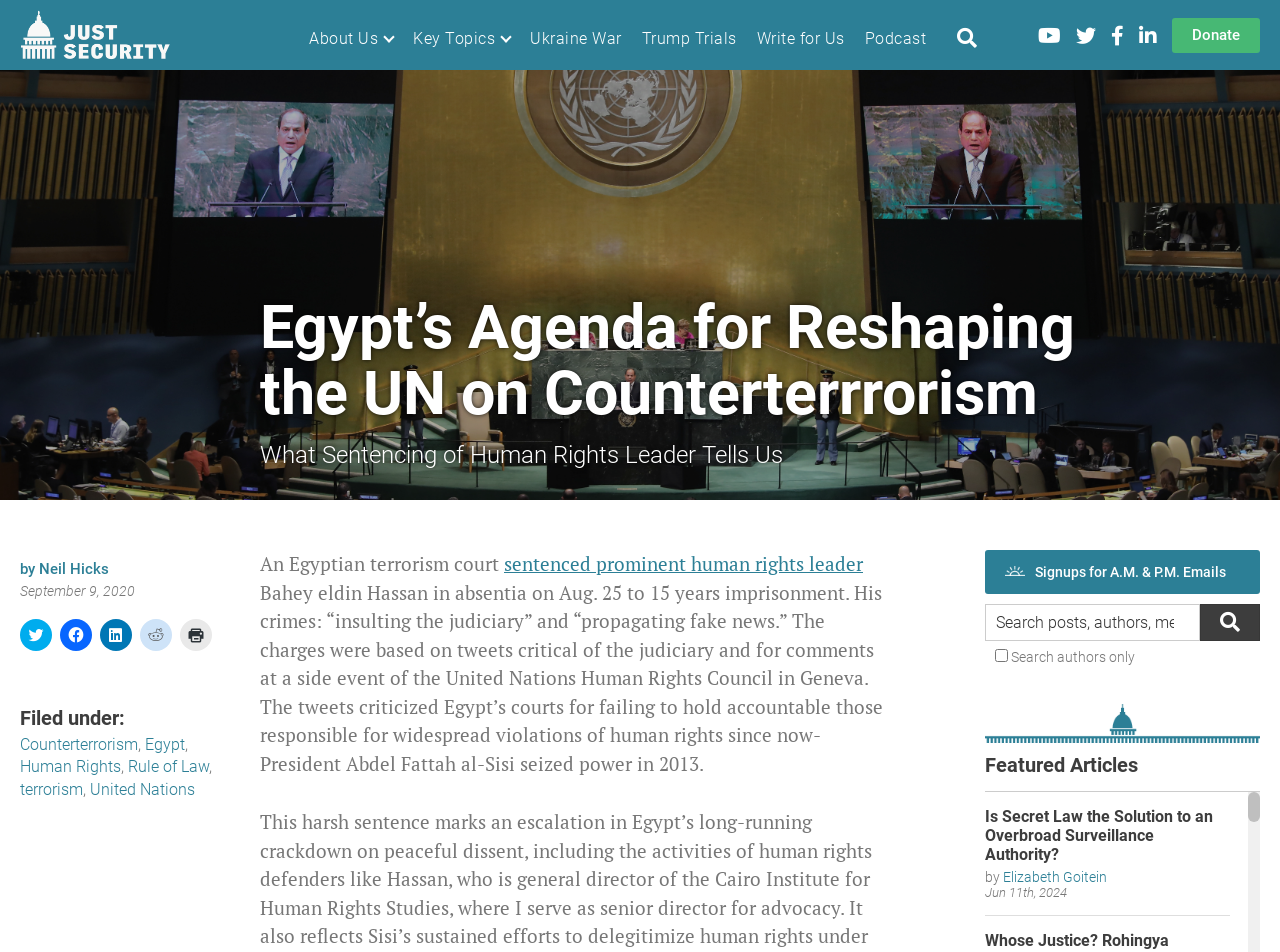Determine the bounding box coordinates of the UI element that matches the following description: "parent_node: About Us". The coordinates should be four float numbers between 0 and 1 in the format [left, top, right, bottom].

[0.0, 0.0, 0.133, 0.068]